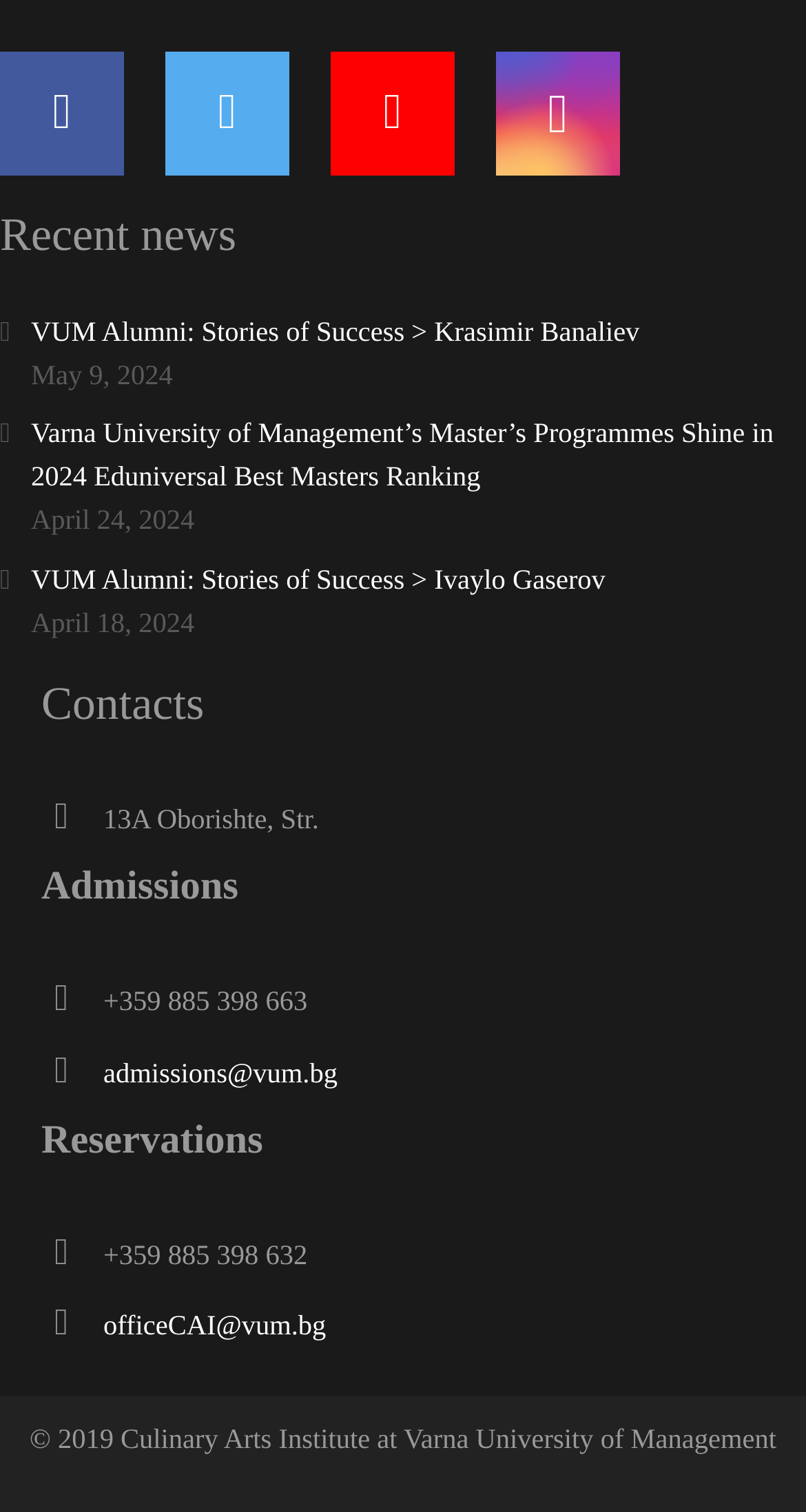Identify the bounding box coordinates of the clickable region to carry out the given instruction: "Share this entry on Facebook".

None